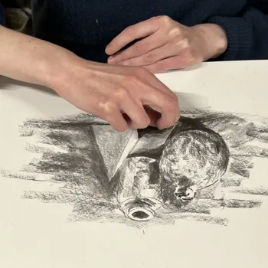Using the image as a reference, answer the following question in as much detail as possible:
What is the subject of the charcoal sketch?

The caption describes the artwork as depicting a still life arrangement featuring a small object or pot, which implies that the subject of the charcoal sketch is a still life arrangement.